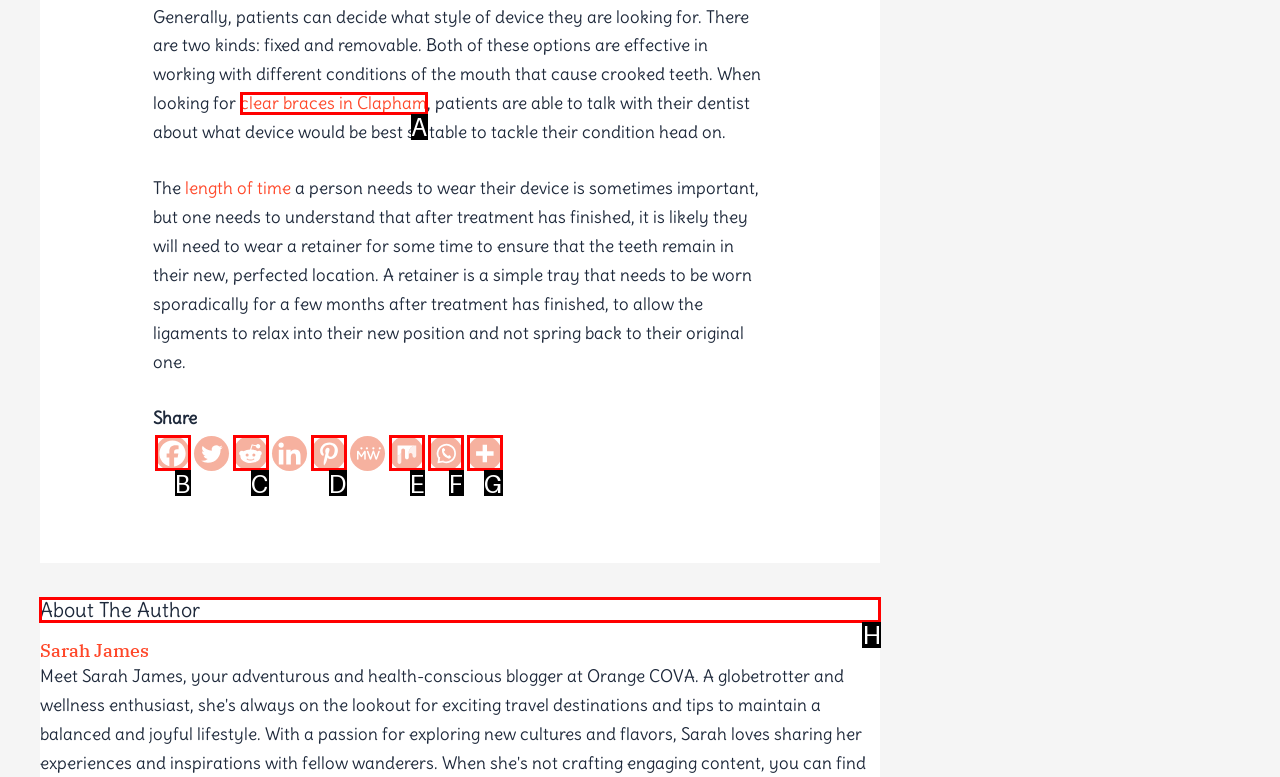Select the letter of the UI element you need to click to complete this task: Check out the quartz countertops.

None